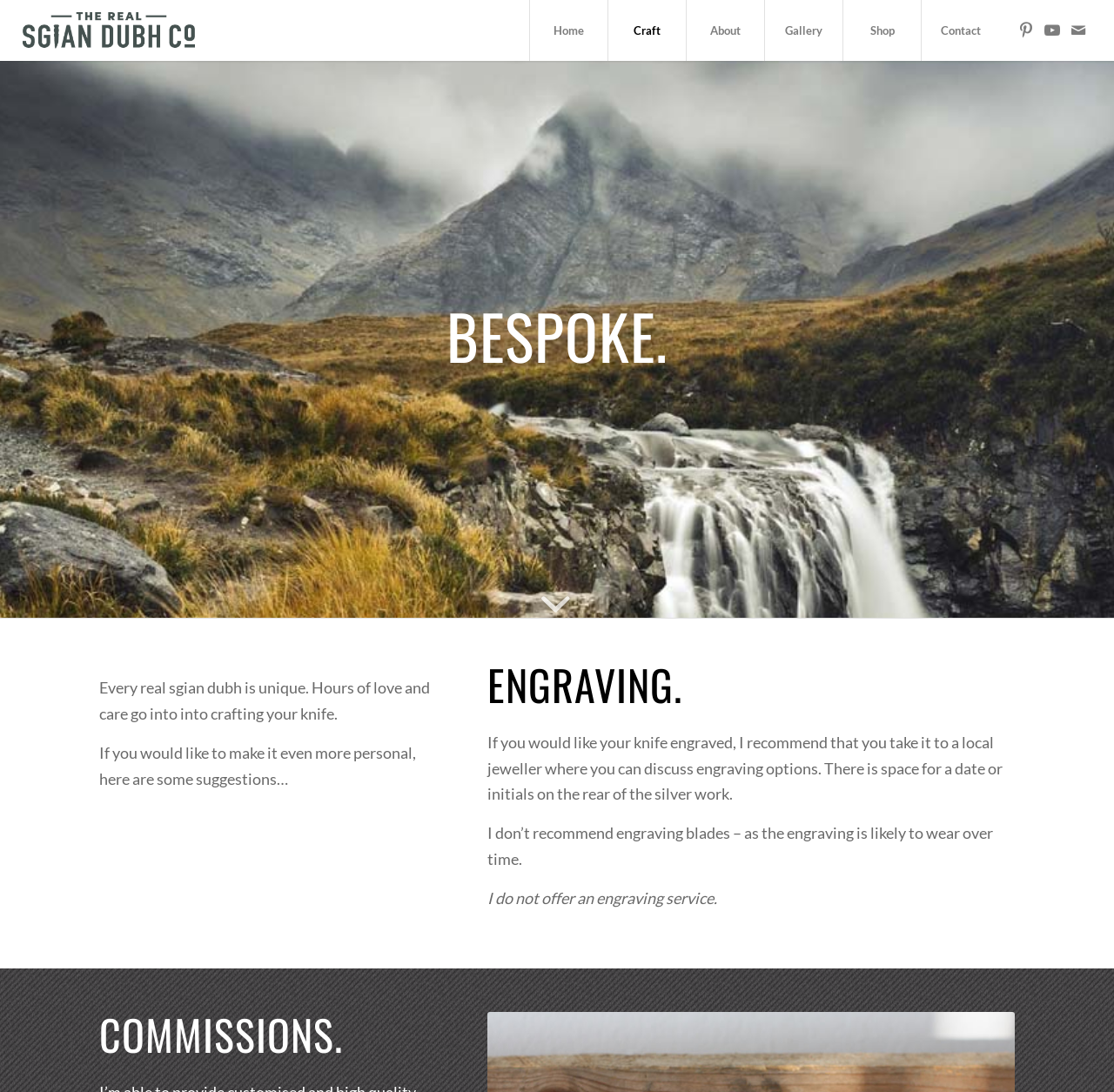Please predict the bounding box coordinates of the element's region where a click is necessary to complete the following instruction: "Scroll back to top". The coordinates should be represented by four float numbers between 0 and 1, i.e., [left, top, right, bottom].

None